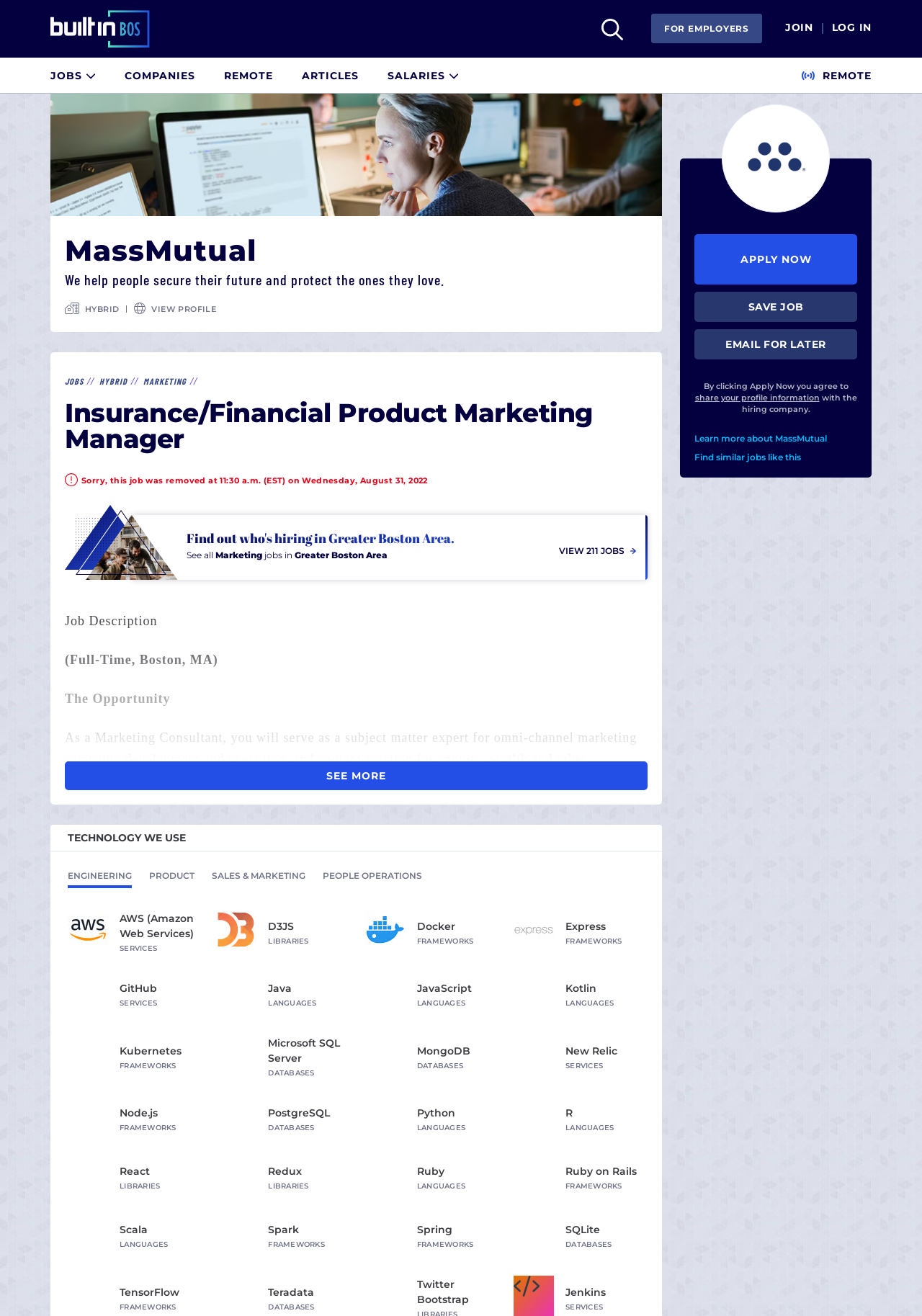What is the job title of the position?
Based on the image, answer the question with as much detail as possible.

The job title can be found in the heading of the webpage, which is 'Insurance/Financial Product Marketing Manager'.